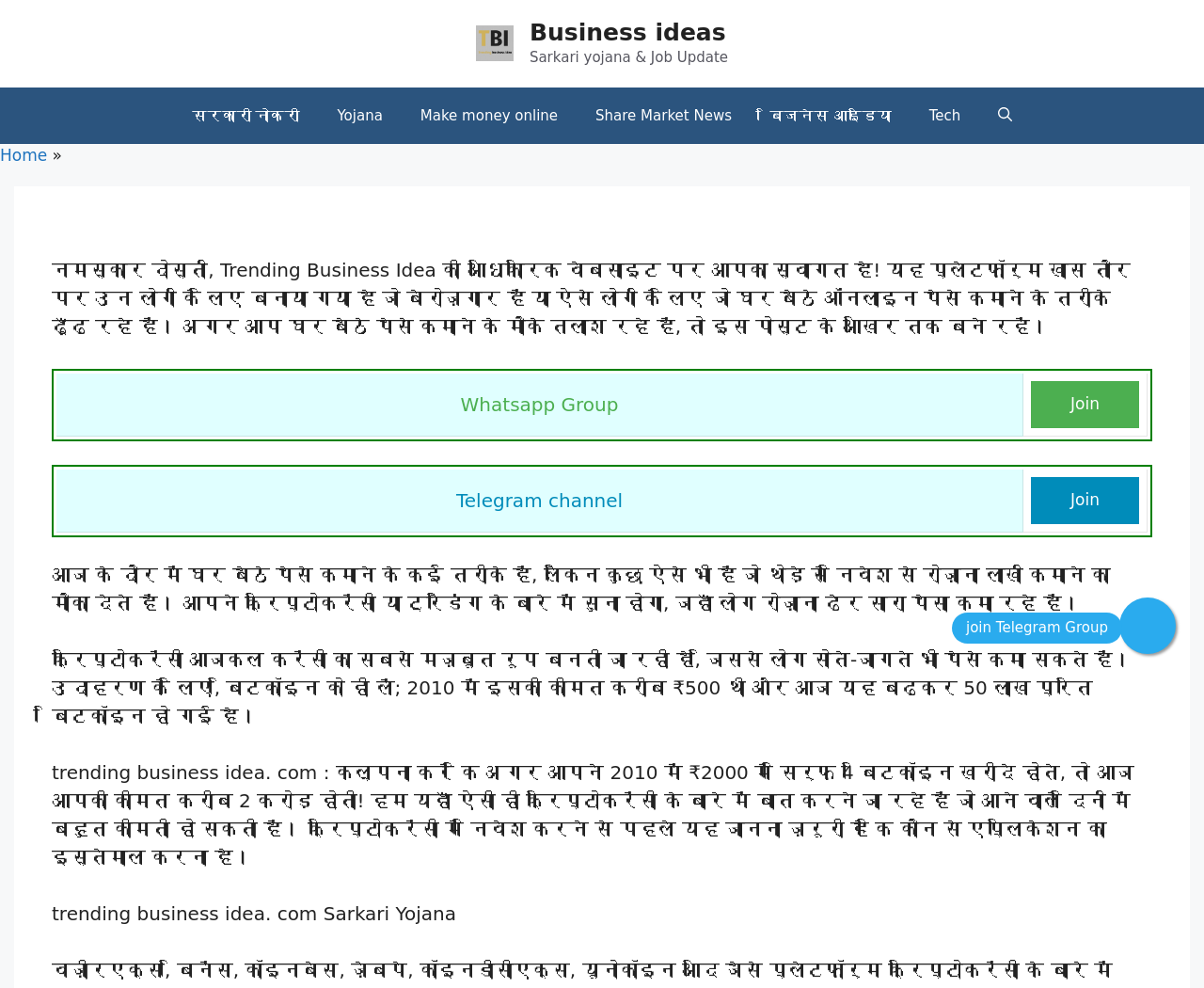How many links are present in the navigation menu? Please answer the question using a single word or phrase based on the image.

8